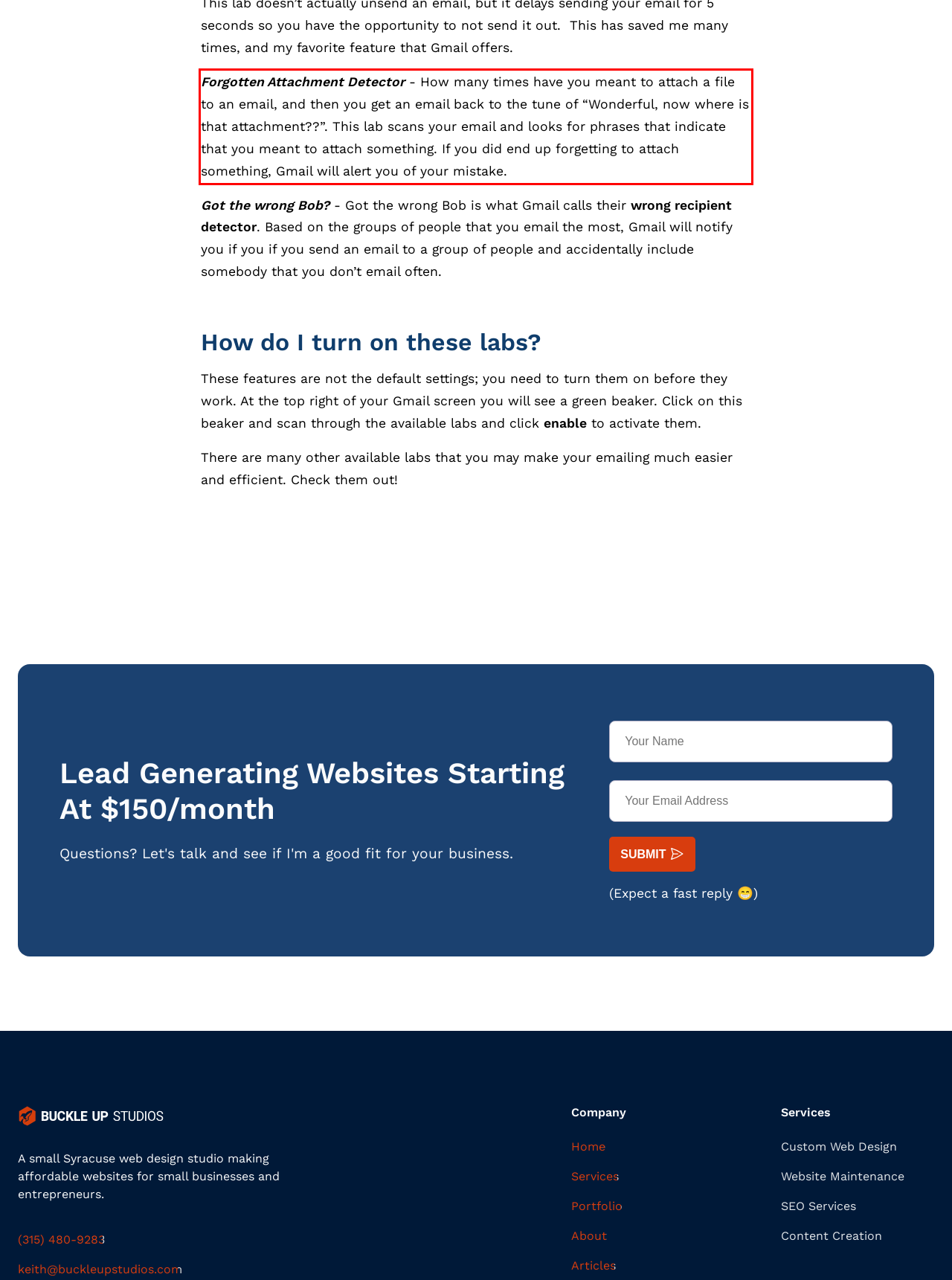Examine the webpage screenshot and use OCR to obtain the text inside the red bounding box.

Forgotten Attachment Detector - How many times have you meant to attach a file to an email, and then you get an email back to the tune of “Wonderful, now where is that attachment??”. This lab scans your email and looks for phrases that indicate that you meant to attach something. If you did end up forgetting to attach something, Gmail will alert you of your mistake.